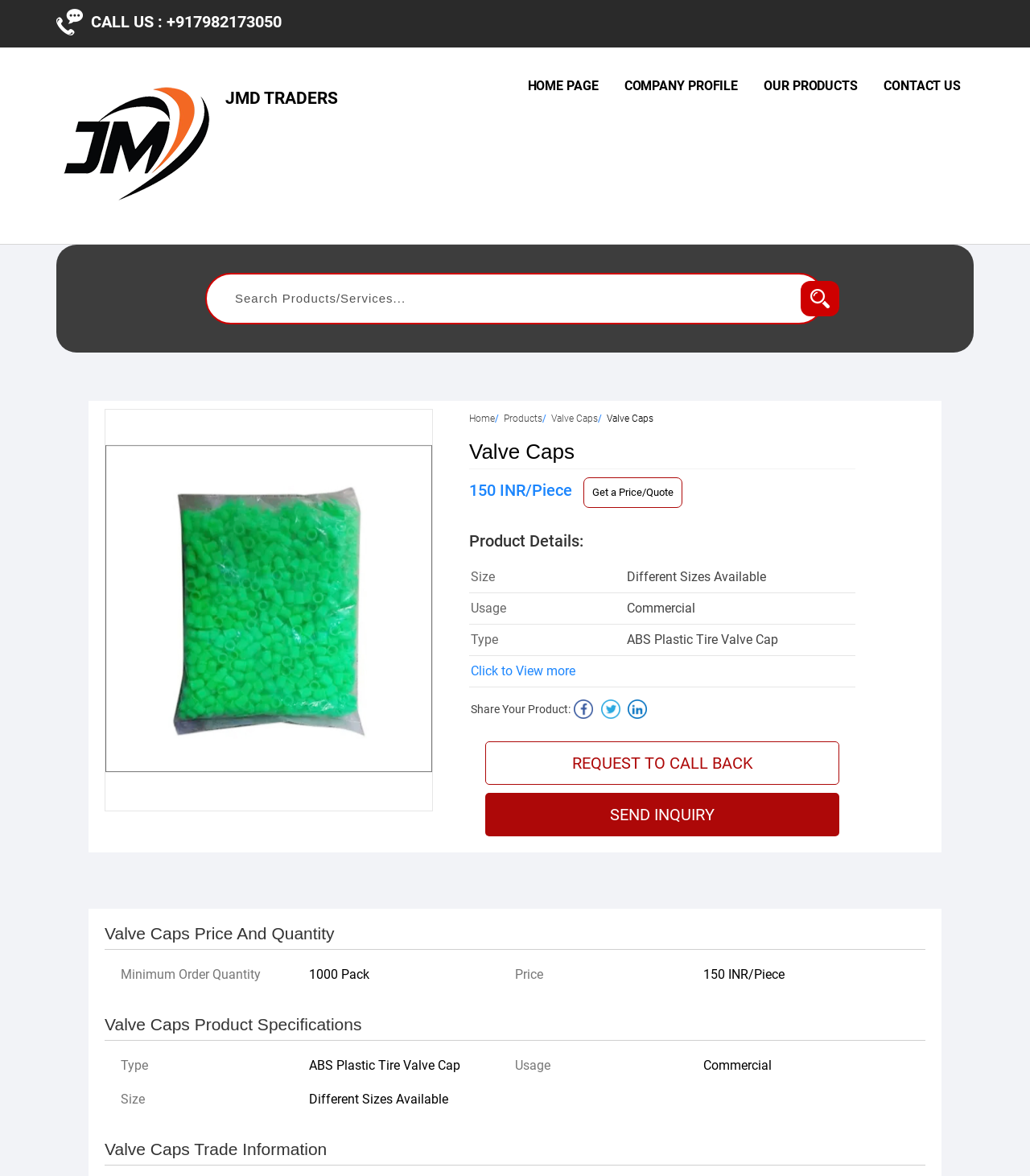Please answer the following question using a single word or phrase: 
What is the type of Valve Caps?

ABS Plastic Tire Valve Cap